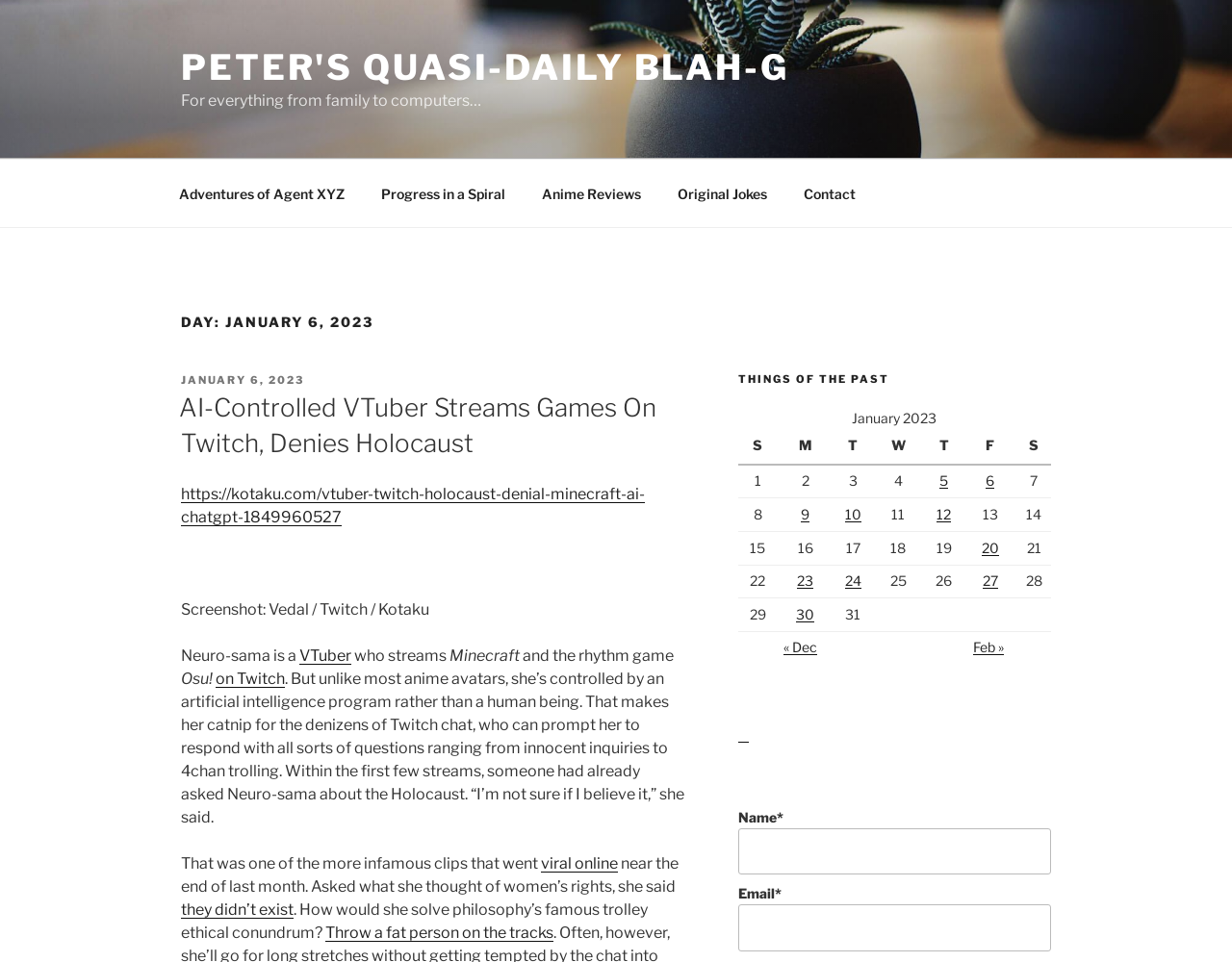Please answer the following question using a single word or phrase: 
What is the topic of the article mentioned in the webpage?

AI-Controlled VTuber